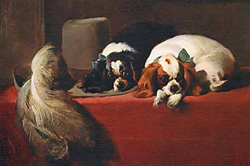Create a detailed narrative that captures the essence of the image.

The image features a charming 19th-century painting by Edwin Henry Landseer, showcasing two Cavalier King Charles Spaniels resting on a red surface. The dogs, one black and white and the other brown and white, are adorned with green bows, adding a touch of elegance to their serene demeanor. In the background, a grey goose is positioned to the left, seemingly gazing at the dogs. The warm, rich tones of the artwork create a cozy atmosphere, highlighting the companionship and tranquil moment captured between the animals. This piece reflects Landseer's notable ability to portray animals with personality and grace.